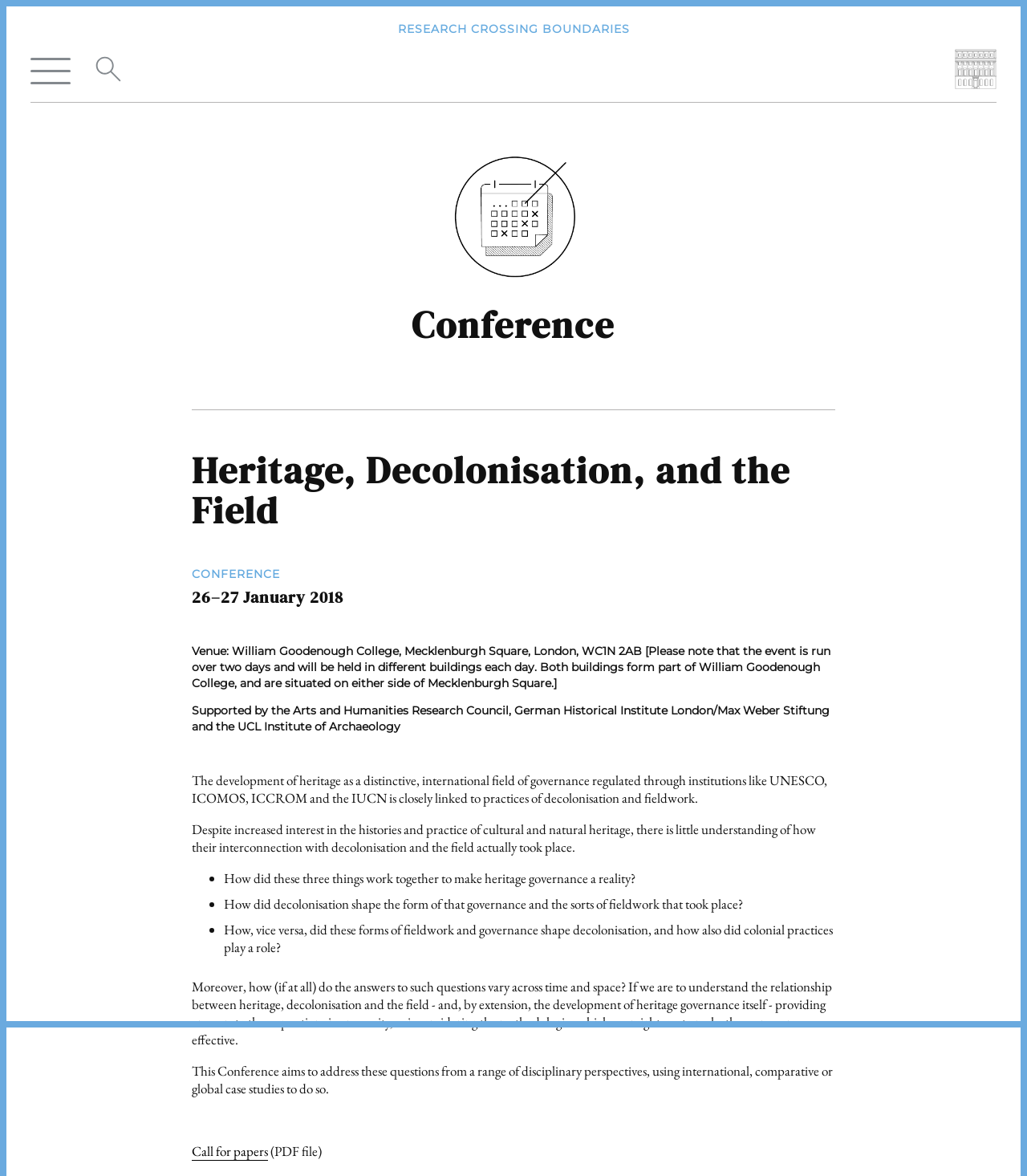Detail the webpage's structure and highlights in your description.

The webpage appears to be a conference webpage, specifically for the "Heritage, Decolonisation, and the Field" conference. At the top of the page, there is a heading "RESEARCH CROSSING BOUNDARIES" in a prominent position. Below this, there is a search bar with a placeholder text "Your search phrase" and a checkbox to the left of it.

On the top-right corner, there is a link to the "German Historical Institute London" with an accompanying image of the institute's logo. Below this, there is a section dedicated to the conference, with a series of headings that provide details about the event. The headings include the title "Heritage, Decolonisation, and the Field", the date "26–27 January 2018", and the venue "William Goodenough College, Mecklenburgh Square, London, WC1N 2AB".

The main content of the page is a series of paragraphs that describe the conference's theme and objectives. The text explains that the development of heritage as a field of governance is closely linked to practices of decolonisation and fieldwork, and that the conference aims to address questions about how these three things worked together to make heritage governance a reality.

There are three bullet points that outline the specific questions the conference aims to answer, including how decolonisation shaped the form of heritage governance and how fieldwork and governance shaped decolonisation. The text also mentions that the conference will consider methodologies for making these answers effective.

Finally, there is a call to action at the bottom of the page, with a link to a "Call for papers" and a note that the file is in PDF format.